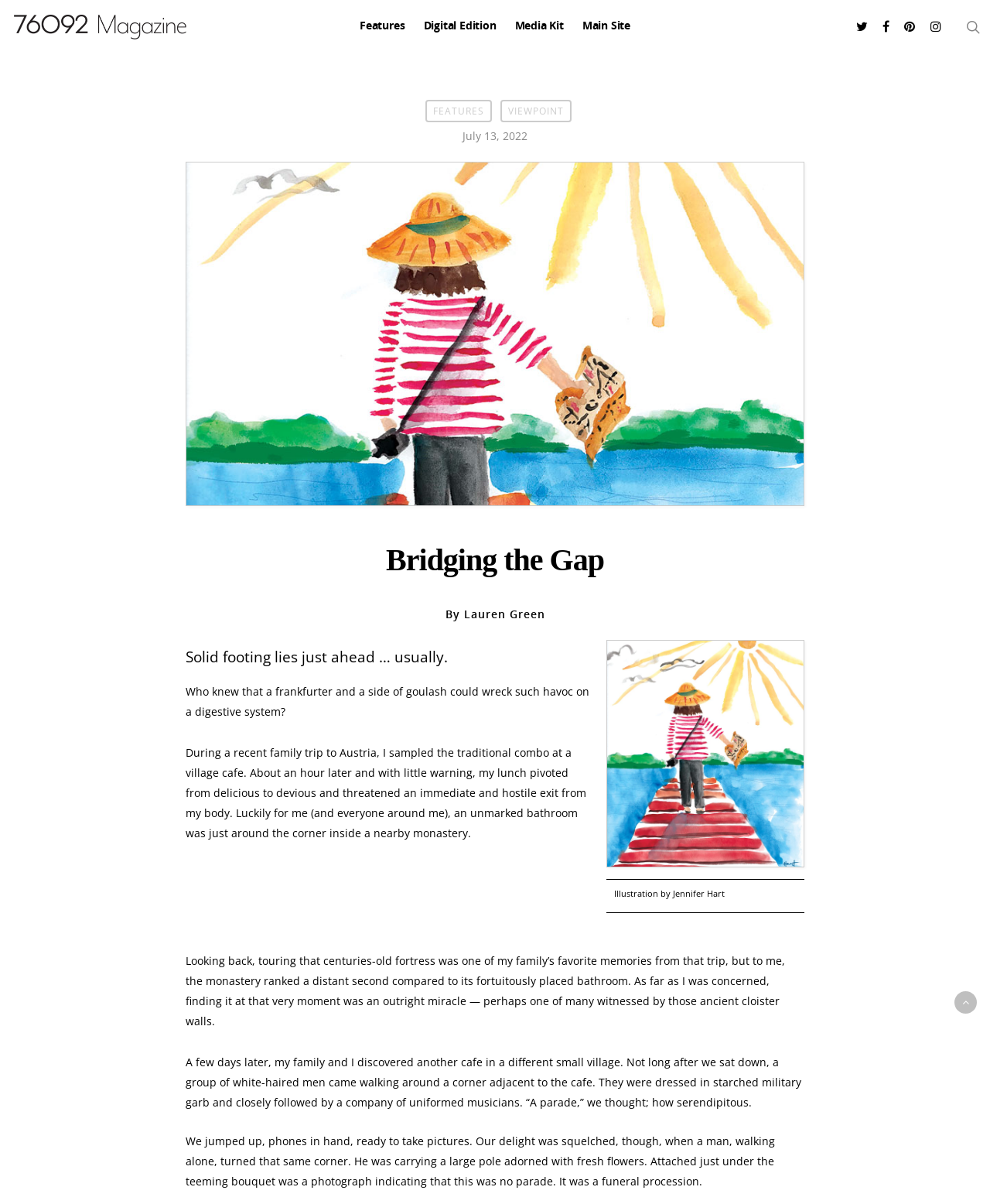What is the name of the magazine?
Based on the screenshot, respond with a single word or phrase.

76092 Magazine